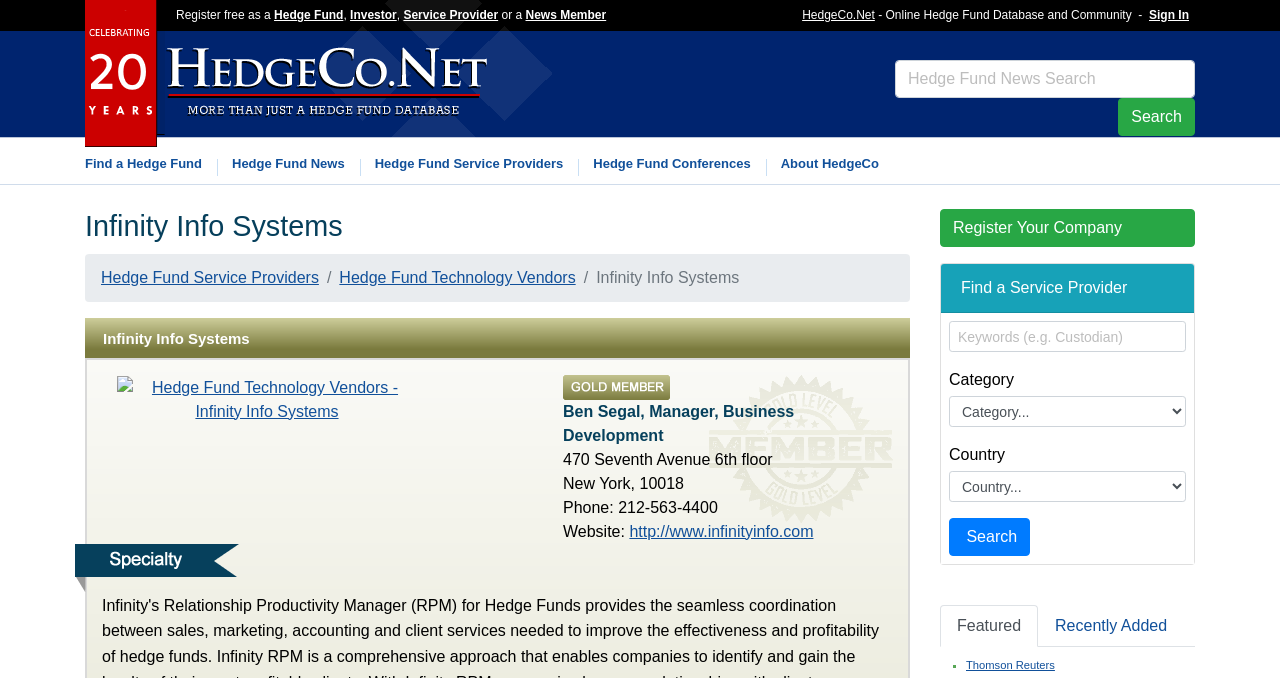Using the webpage screenshot, find the UI element described by Investor. Provide the bounding box coordinates in the format (top-left x, top-left y, bottom-right x, bottom-right y), ensuring all values are floating point numbers between 0 and 1.

[0.273, 0.012, 0.31, 0.032]